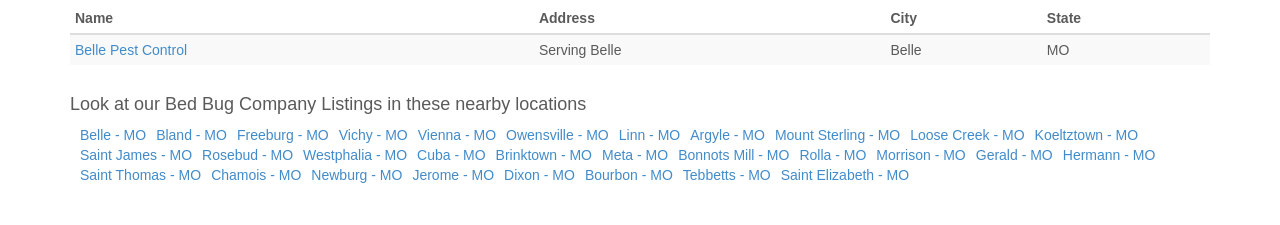Please mark the bounding box coordinates of the area that should be clicked to carry out the instruction: "Click on Home".

None